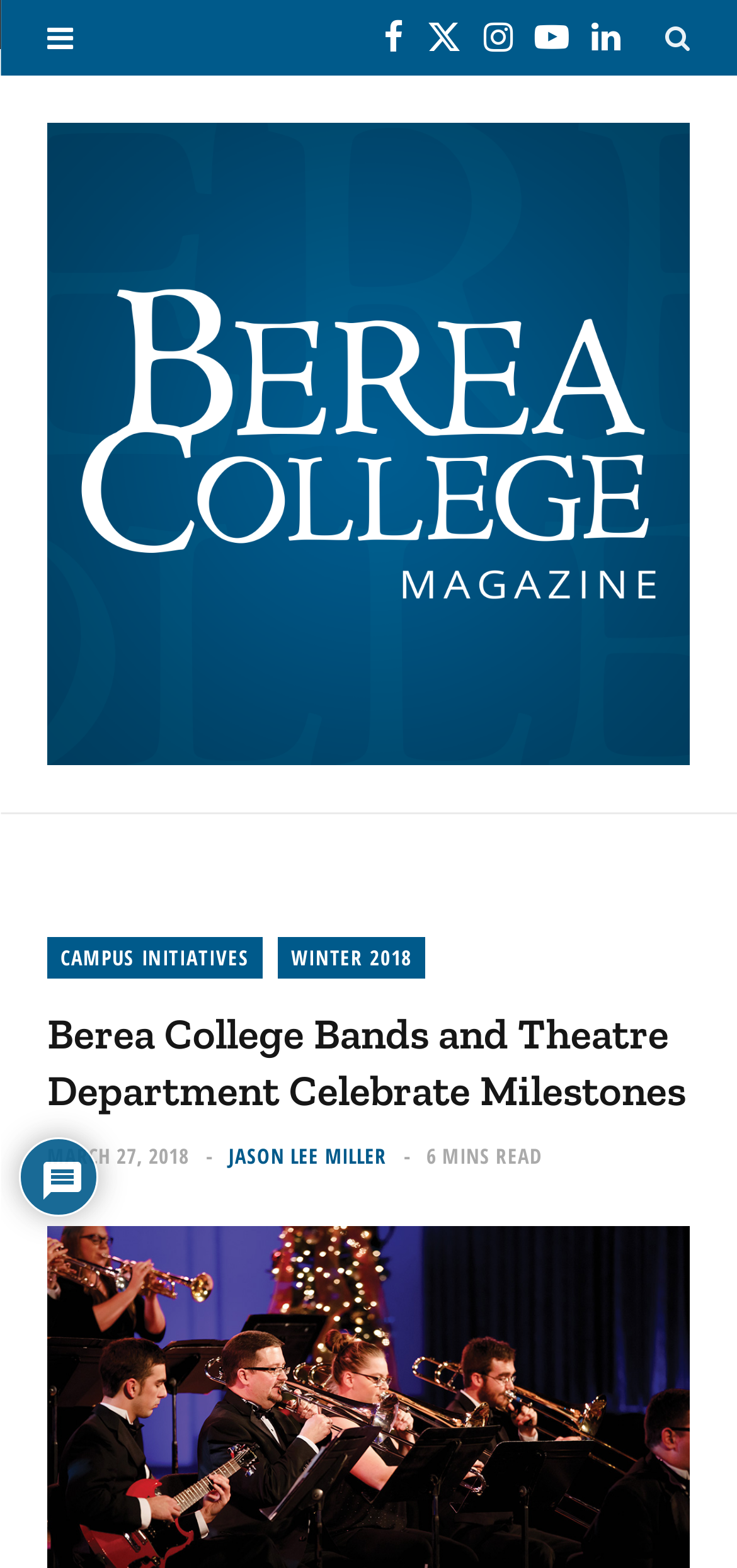How long does it take to read the article?
Using the visual information, reply with a single word or short phrase.

6 MINS